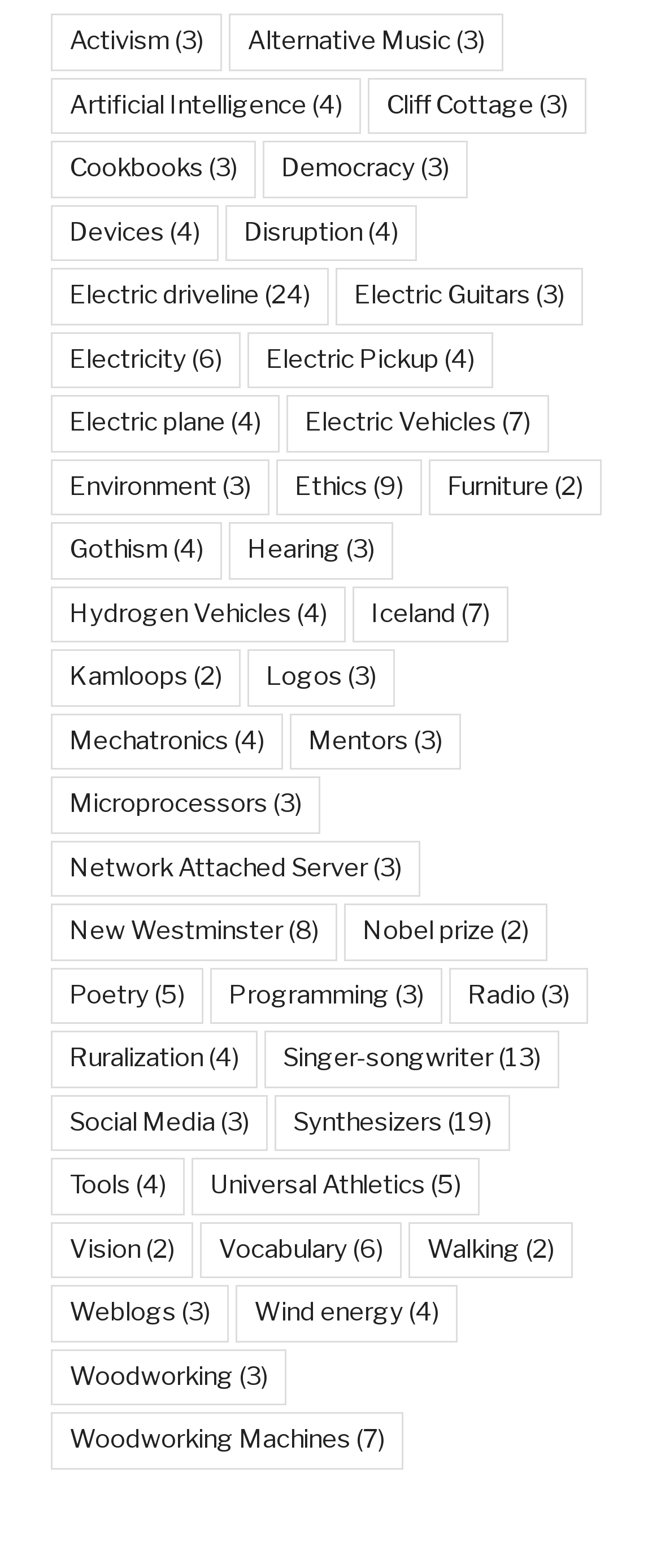Please specify the coordinates of the bounding box for the element that should be clicked to carry out this instruction: "Learn about Artificial Intelligence". The coordinates must be four float numbers between 0 and 1, formatted as [left, top, right, bottom].

[0.077, 0.049, 0.546, 0.085]